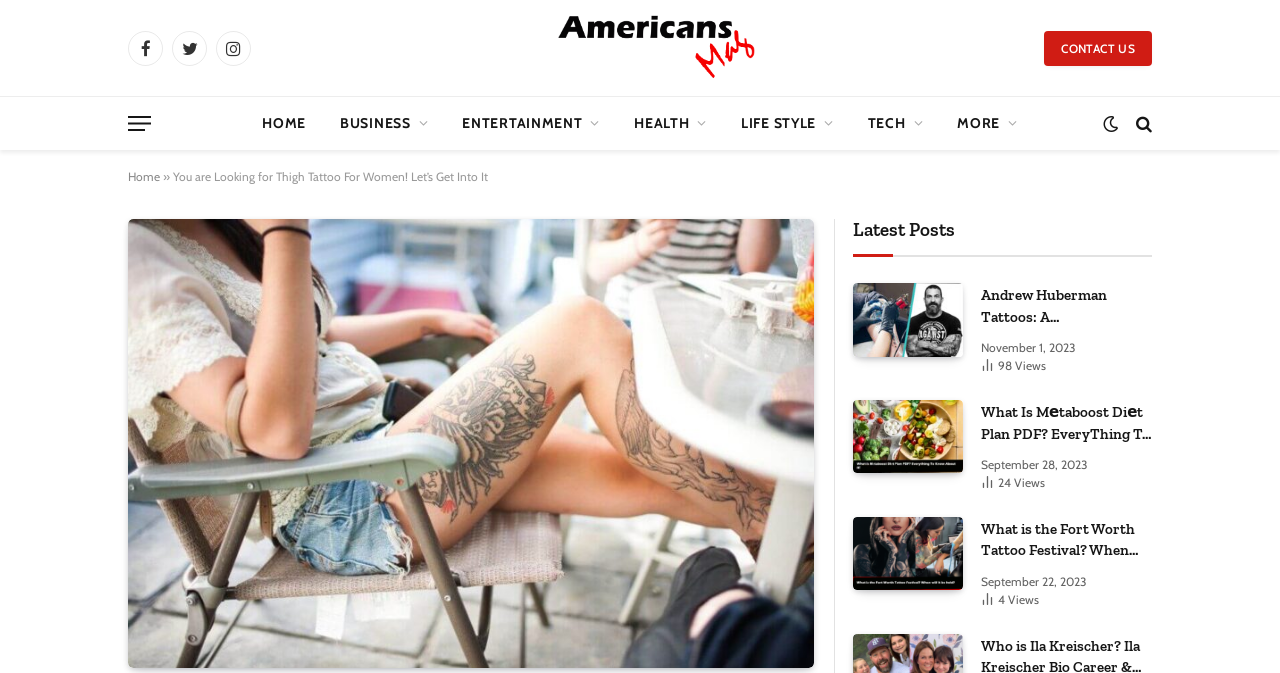Determine the main heading text of the webpage.

You are Looking for Thigh Tattoo For Women! Let’s Get Into It